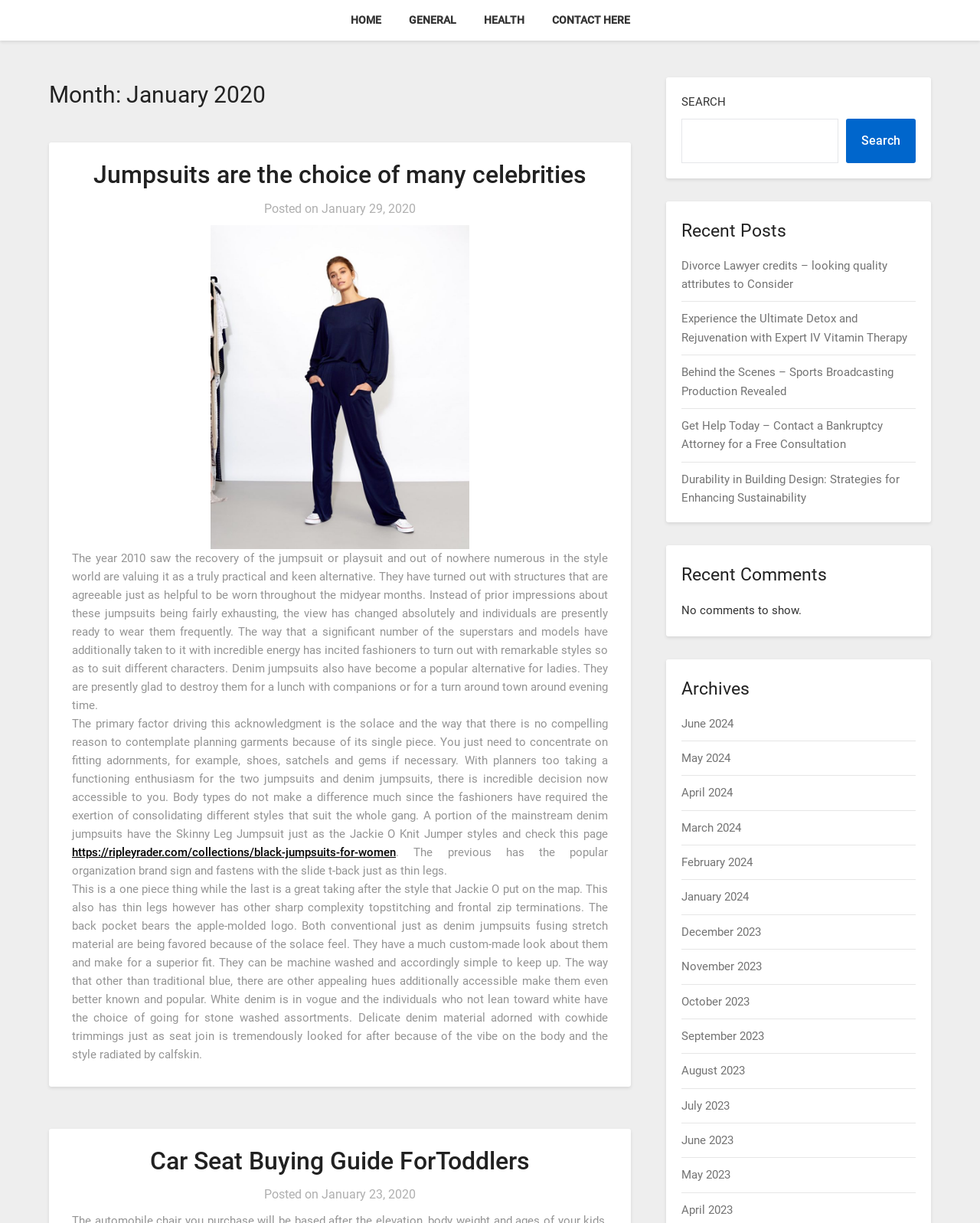Give a detailed account of the webpage.

This webpage is titled "January 2020 – Prison vision" and has a navigation menu at the top with links to "HOME", "GENERAL", "HEALTH", and "CONTACT HERE". Below the navigation menu, there is a header section with a heading "Month: January 2020". 

The main content of the webpage is divided into two sections. The left section contains an article with a heading "Jumpsuits are the choice of many celebrities". The article includes an image of jumpsuits, followed by a block of text discussing the popularity of jumpsuits among celebrities and their comfort and practicality. There are also links to related content, such as a collection of black jumpsuits for women.

The right section of the webpage contains several widgets. At the top, there is a search box with a "SEARCH" button. Below the search box, there is a heading "Recent Posts" followed by a list of five links to recent articles, including "Divorce Lawyer credits – looking quality attributes to Consider" and "Durability in Building Design: Strategies for Enhancing Sustainability". 

Further down, there is a heading "Recent Comments" with a message indicating that there are no comments to show. Below this, there is a heading "Archives" followed by a list of links to monthly archives, ranging from January 2020 to June 2024.